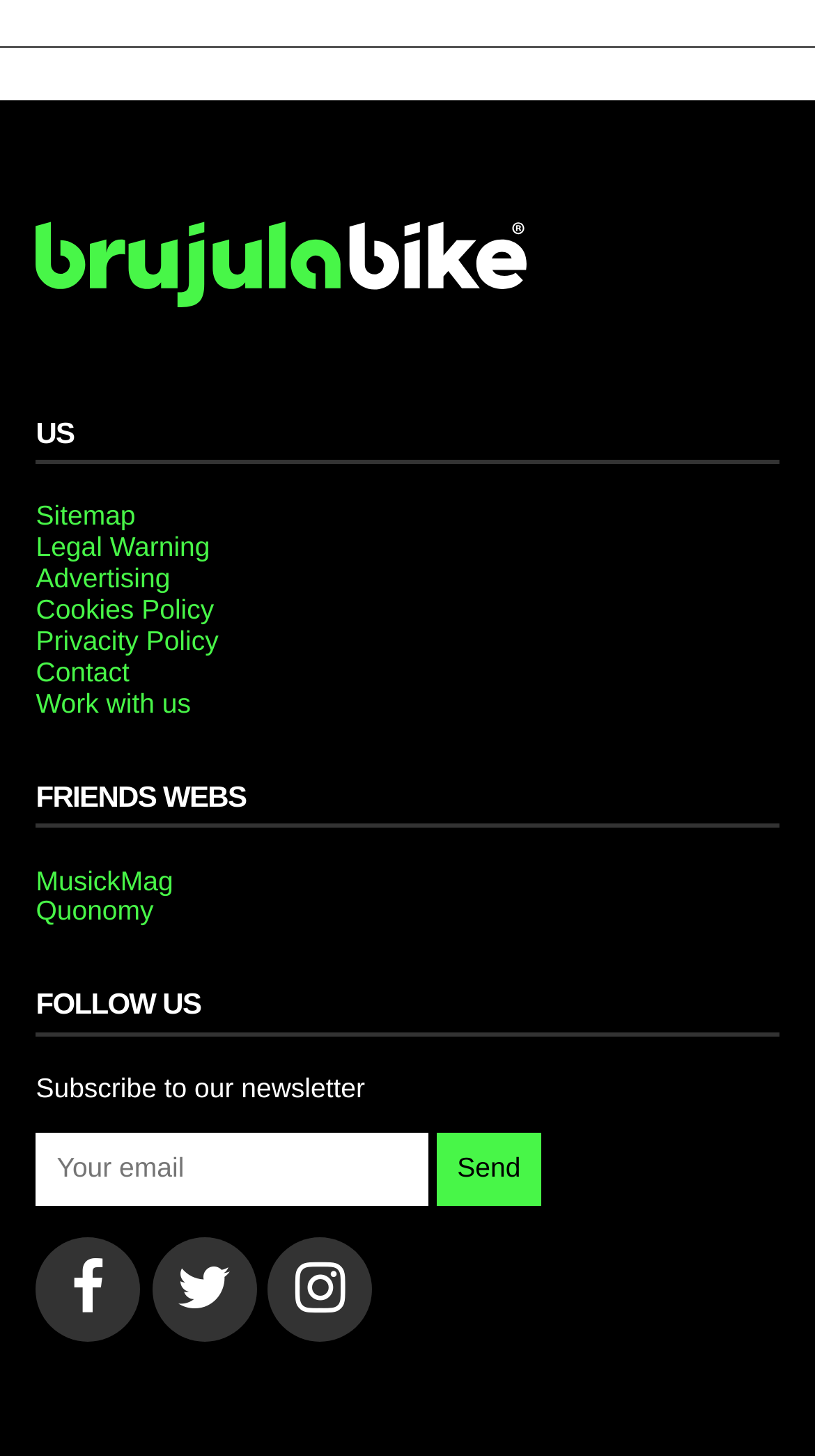Select the bounding box coordinates of the element I need to click to carry out the following instruction: "Visit the MusickMag website".

[0.044, 0.687, 0.213, 0.709]